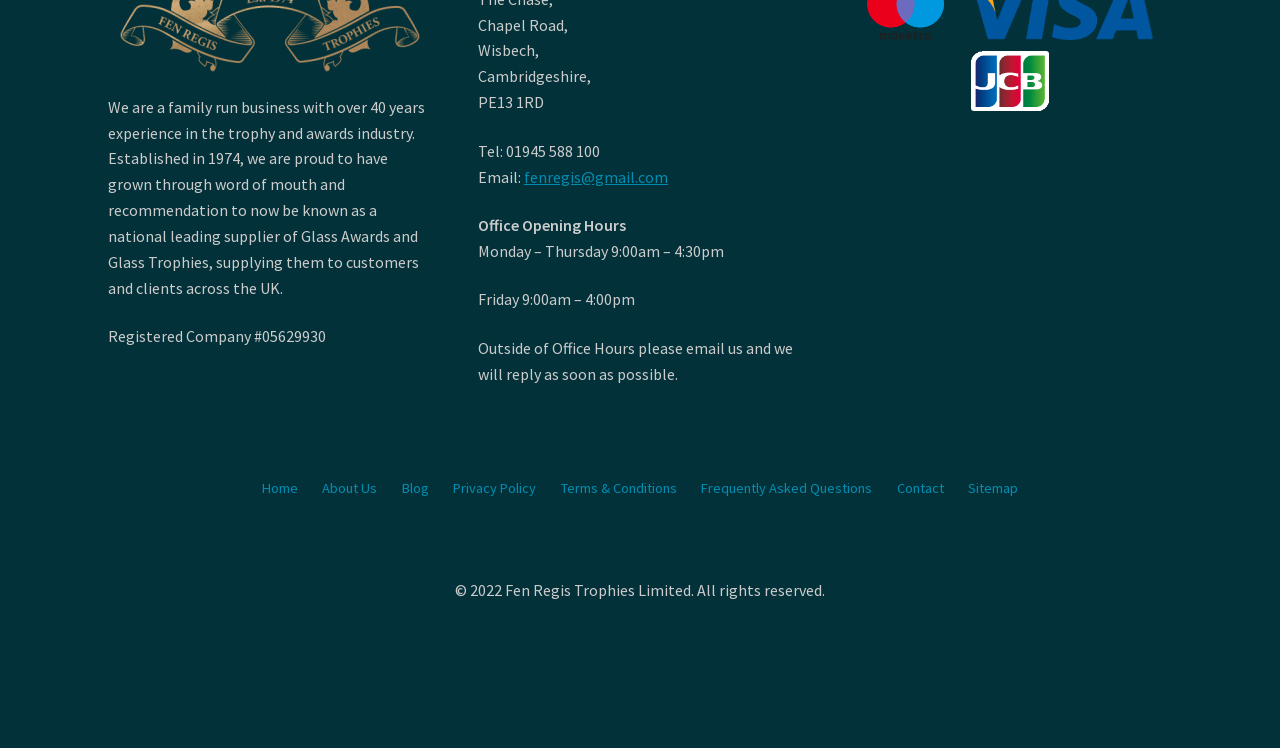Please identify the bounding box coordinates of the clickable area that will fulfill the following instruction: "Click the 'Sitemap' link". The coordinates should be in the format of four float numbers between 0 and 1, i.e., [left, top, right, bottom].

[0.751, 0.635, 0.801, 0.669]